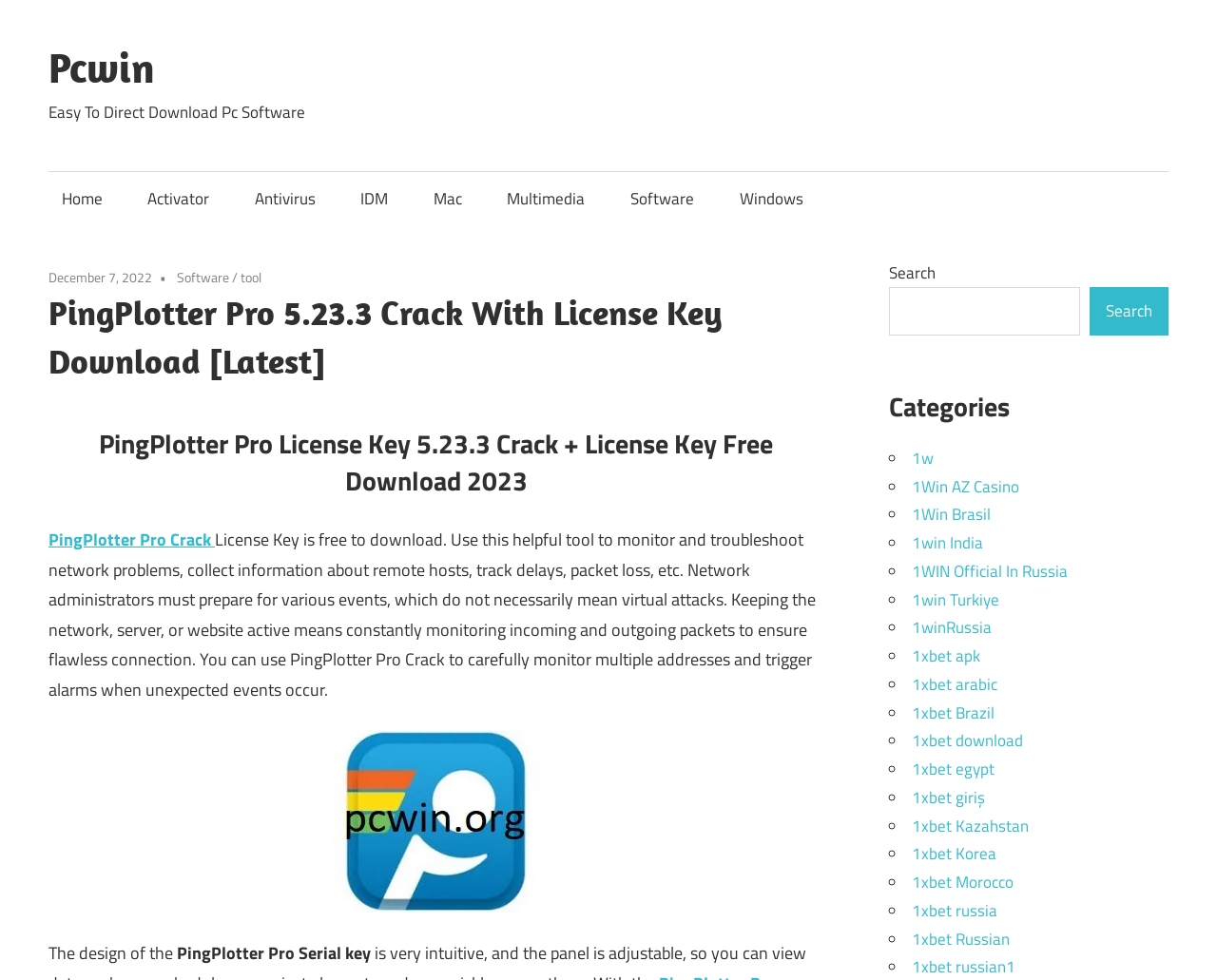Pinpoint the bounding box coordinates for the area that should be clicked to perform the following instruction: "Click the 'TOTO TOGEL' link".

None